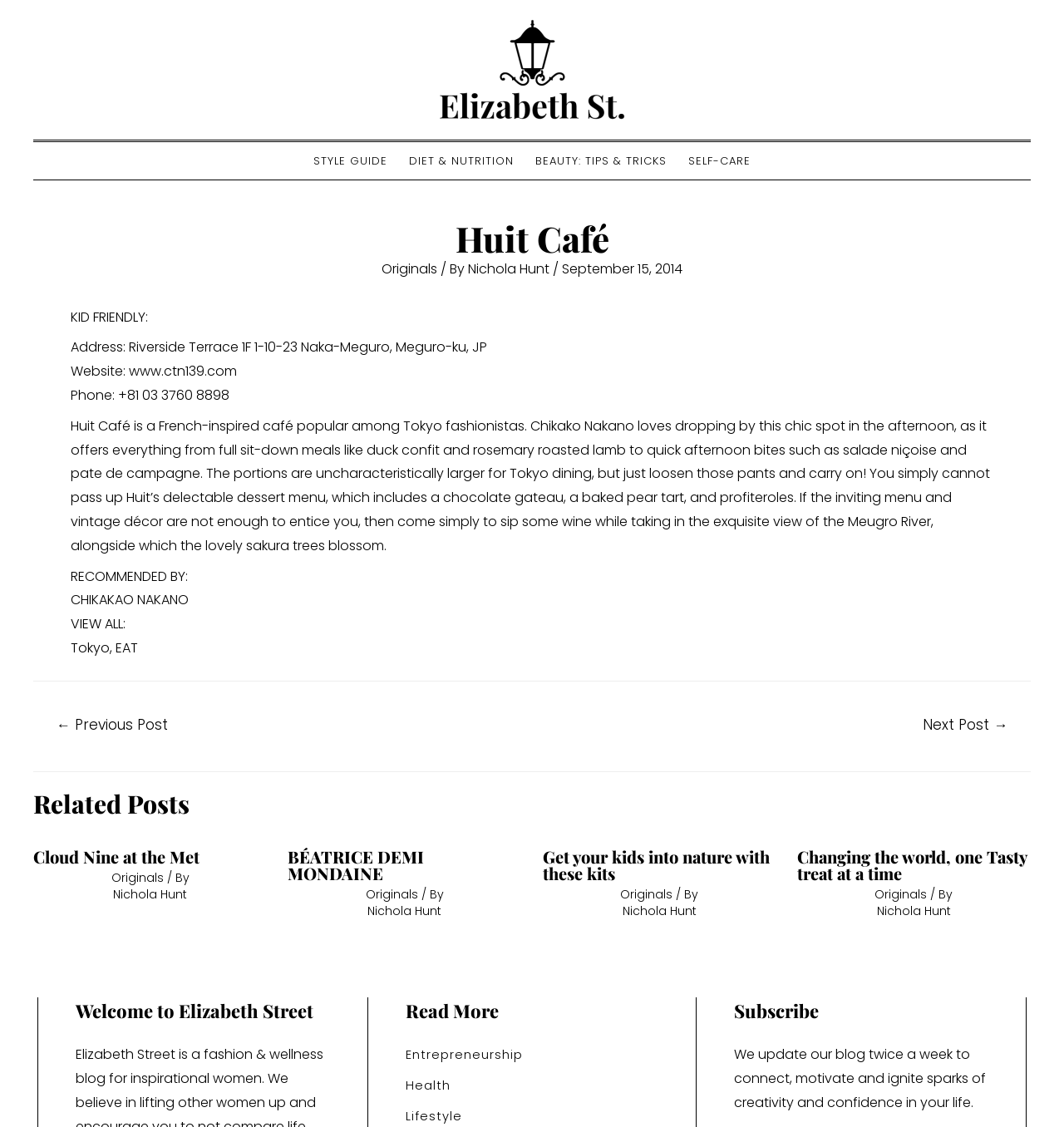Please find the bounding box coordinates of the element that needs to be clicked to perform the following instruction: "Click on the 'Next Post →' link". The bounding box coordinates should be four float numbers between 0 and 1, represented as [left, top, right, bottom].

[0.847, 0.63, 0.967, 0.659]